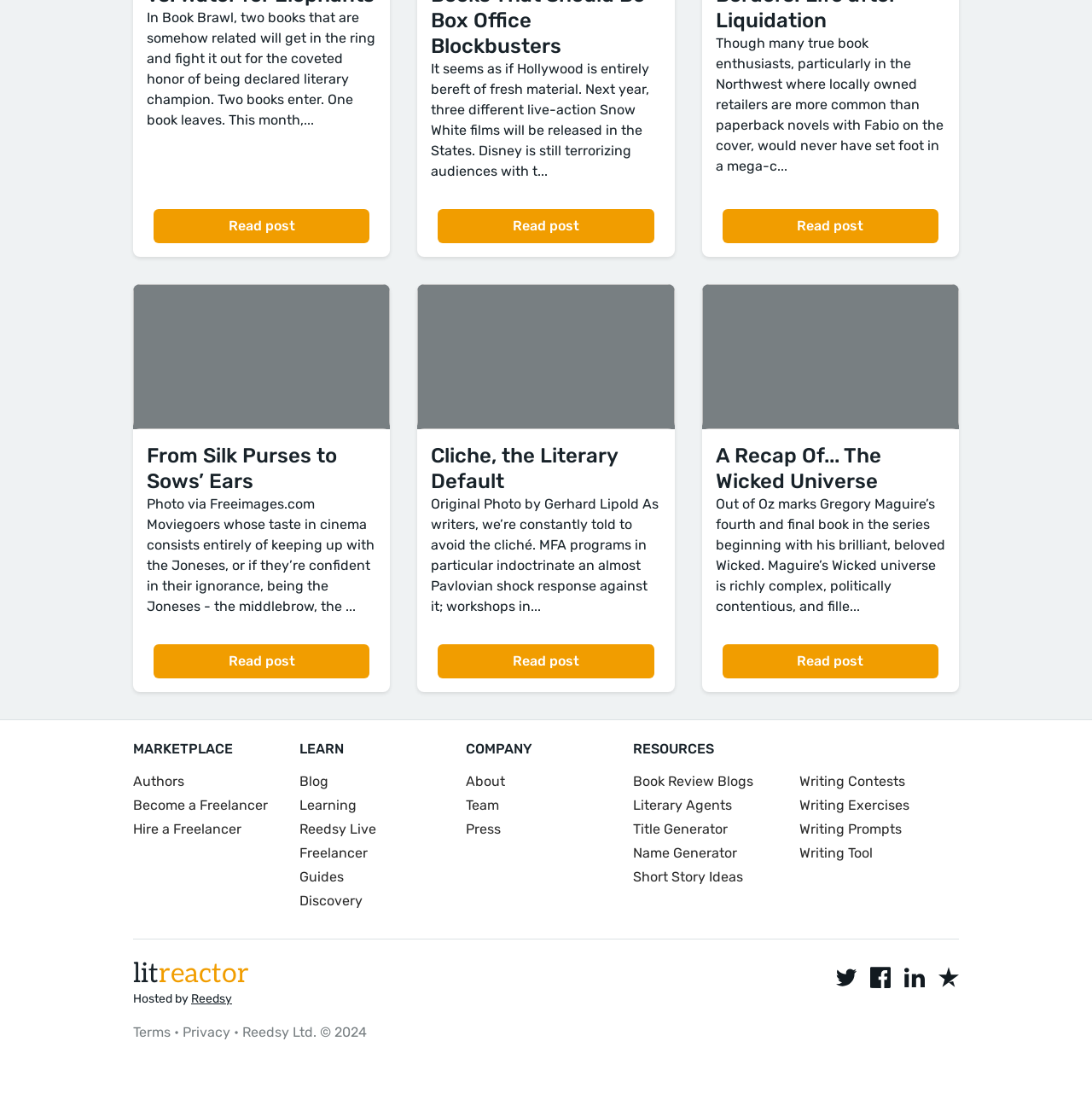Determine the bounding box coordinates of the clickable region to carry out the instruction: "Read the post 'From Silk Purses to Sows’ Ears'".

[0.122, 0.256, 0.357, 0.623]